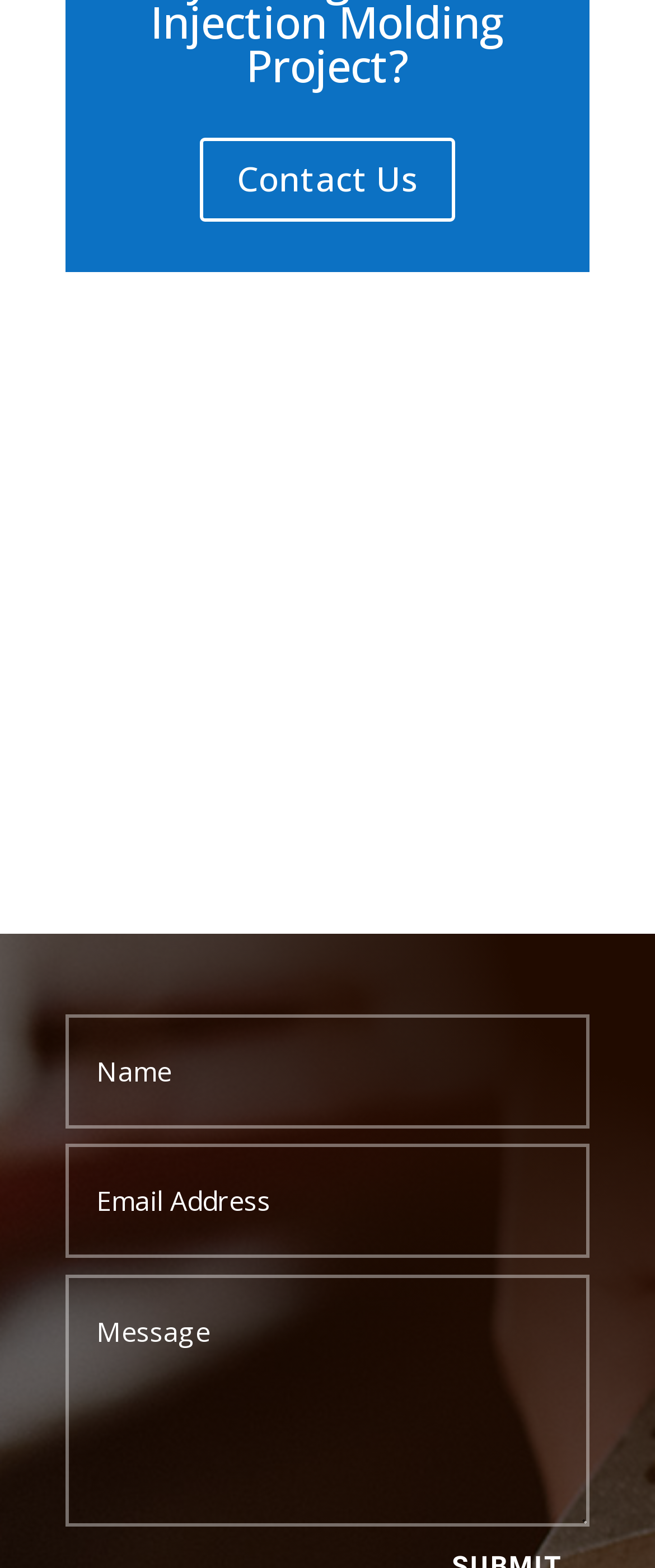What is the first step to get in touch?
Refer to the image and provide a one-word or short phrase answer.

Fill out the textboxes